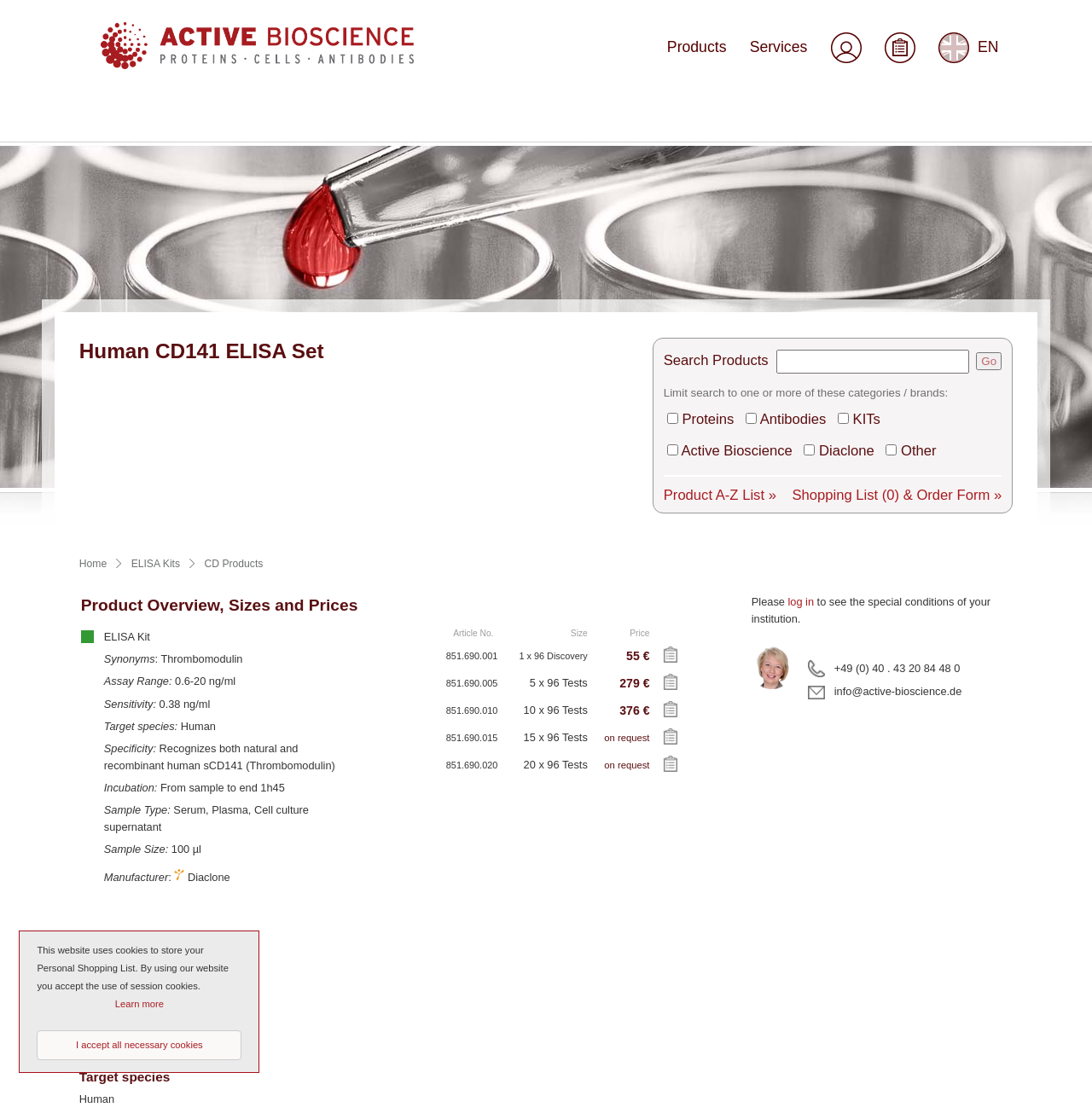Pinpoint the bounding box coordinates of the element to be clicked to execute the instruction: "Search for products".

[0.712, 0.149, 0.888, 0.171]